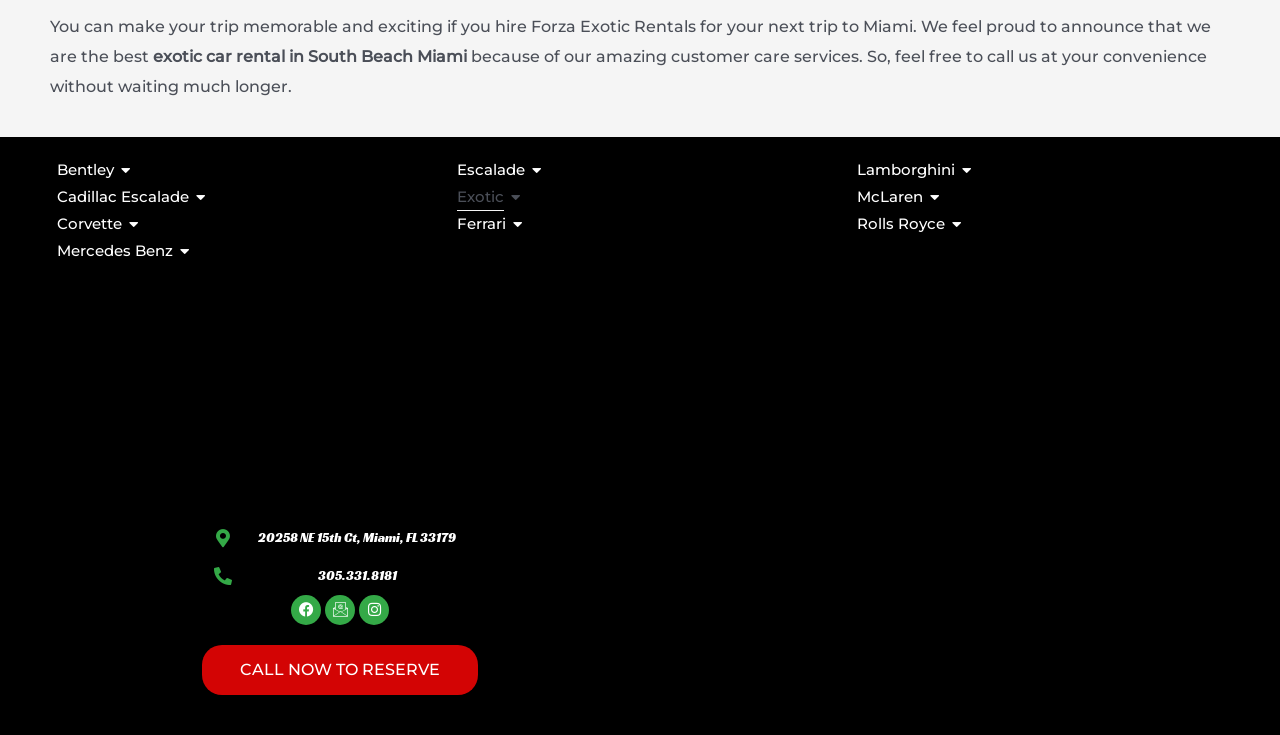Specify the bounding box coordinates of the area that needs to be clicked to achieve the following instruction: "Reserve now".

[0.158, 0.878, 0.373, 0.946]